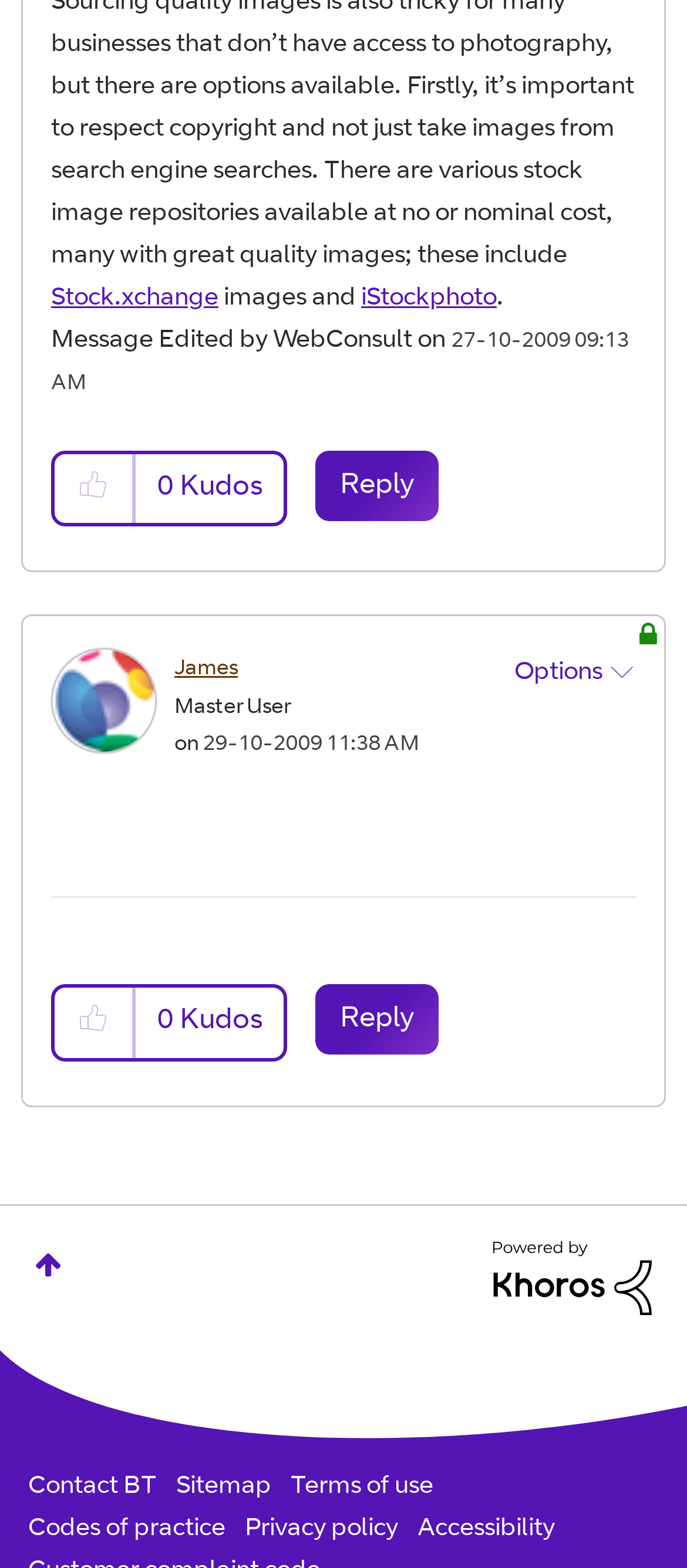What is the time of the post?
Please interpret the details in the image and answer the question thoroughly.

The time of the post can be found by looking at the static text element with the text '11:38 AM', which indicates that the post was made at 11:38 in the morning.